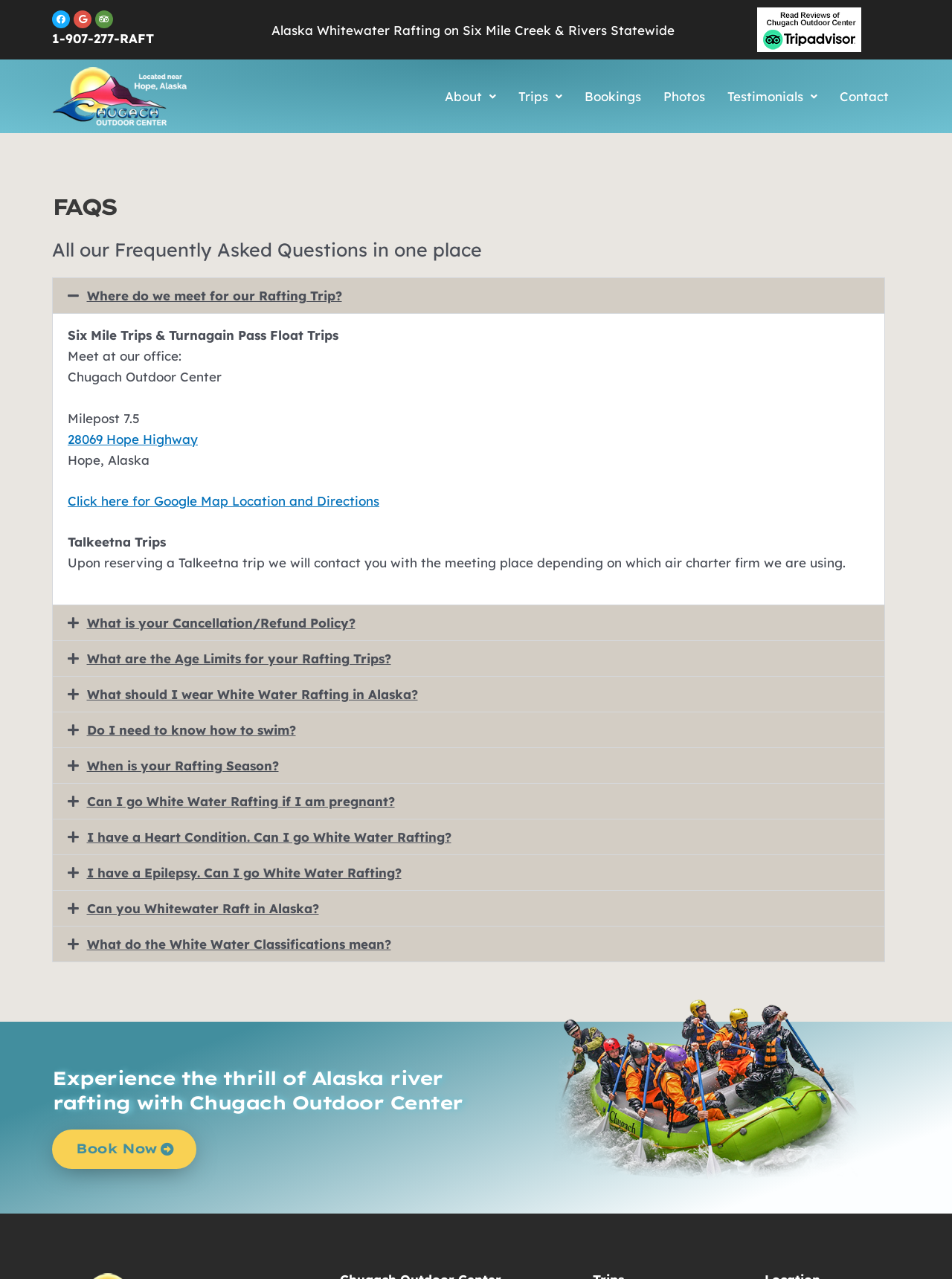Respond to the question below with a concise word or phrase:
What is the topic of the button 'What do the White Water Classifications mean?'?

White Water Classifications